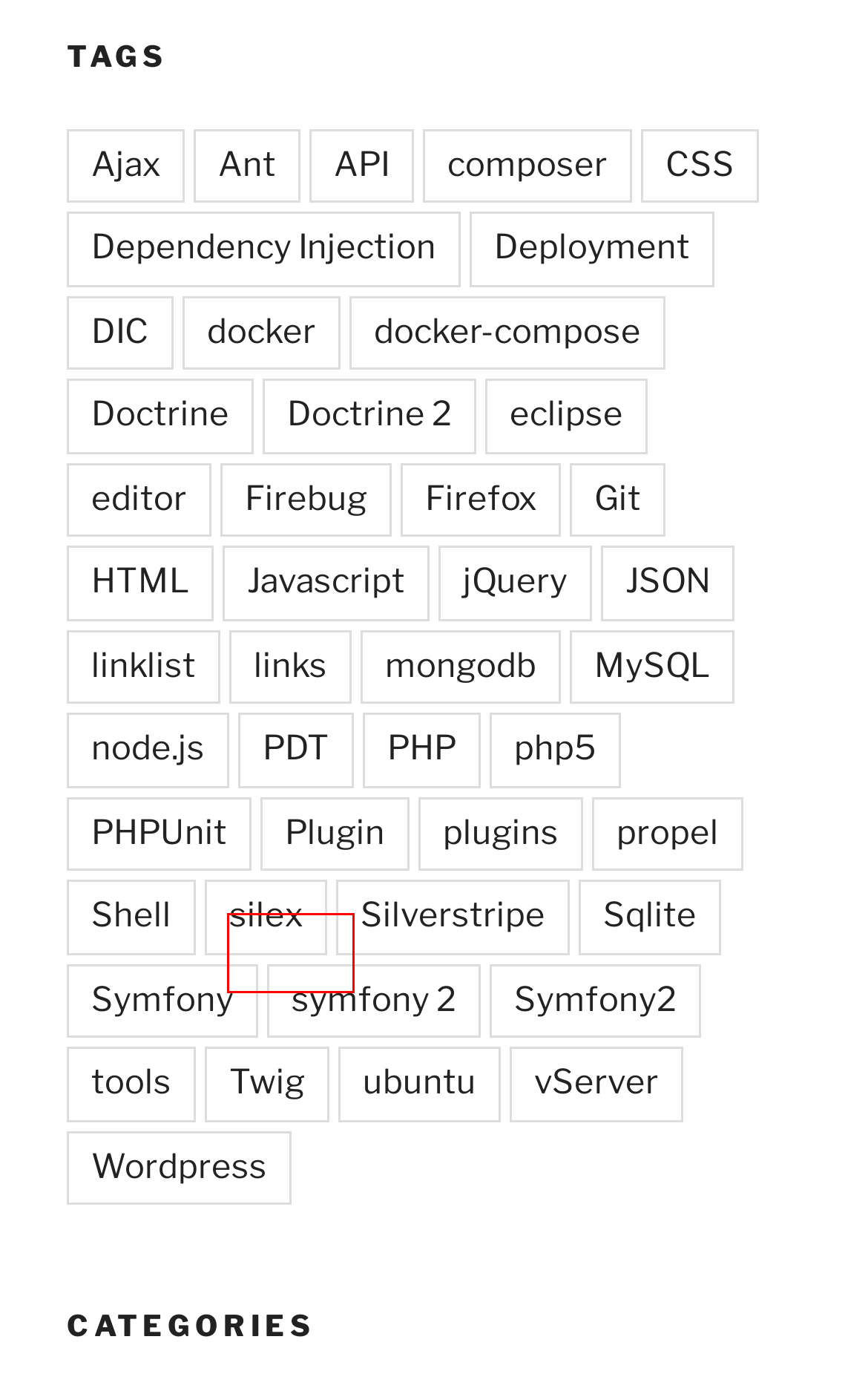A screenshot of a webpage is given with a red bounding box around a UI element. Choose the description that best matches the new webpage shown after clicking the element within the red bounding box. Here are the candidates:
A. mongodb | Nerdpress.org
B. php5 | Nerdpress.org
C. PHP | Nerdpress.org
D. Plugin | Nerdpress.org
E. Deployment | Nerdpress.org
F. Ant | Nerdpress.org
G. links | Nerdpress.org
H. composer | Nerdpress.org

G